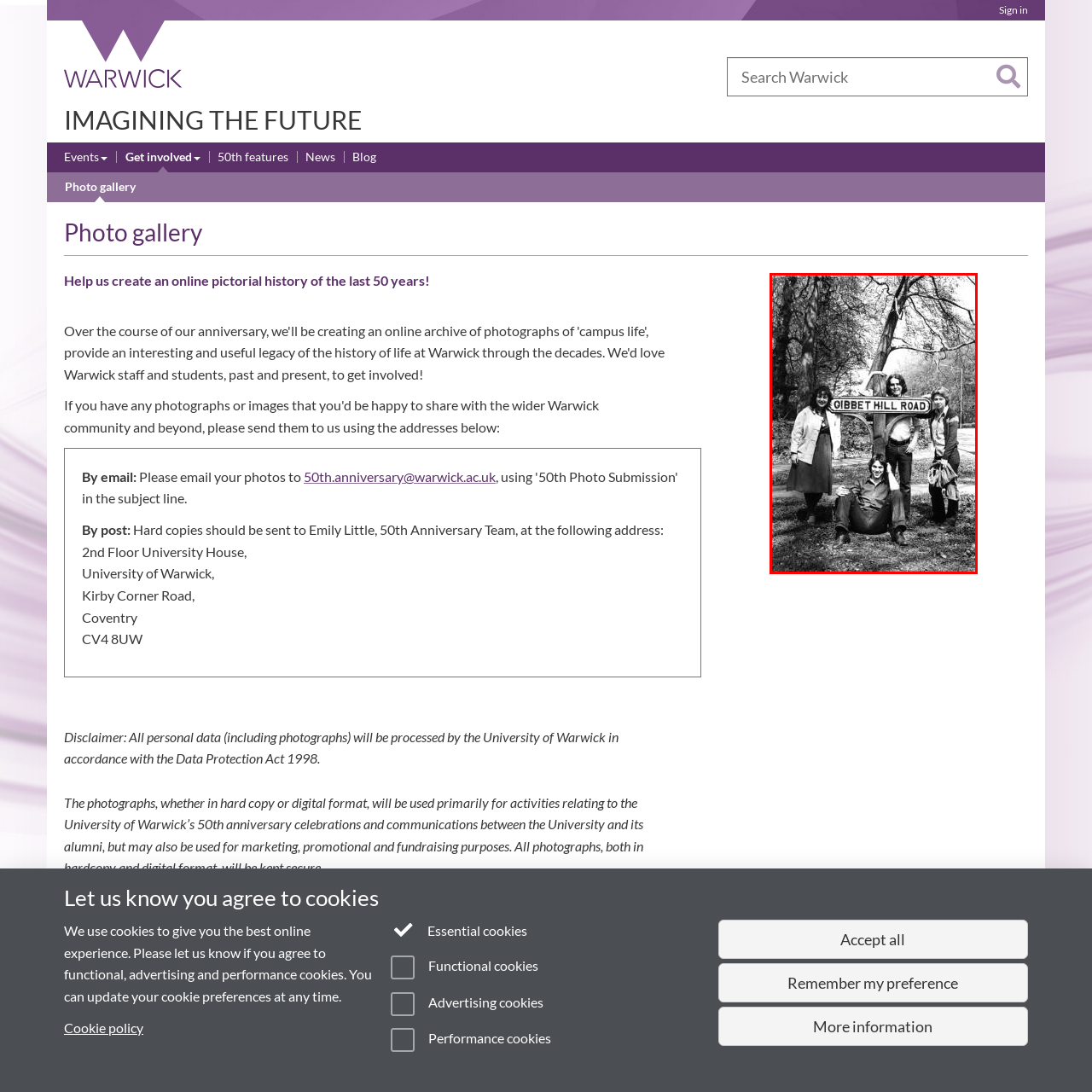Check the image marked by the red frame and reply to the question using one word or phrase:
What is the likely setting of the image?

Rural or semi-urban